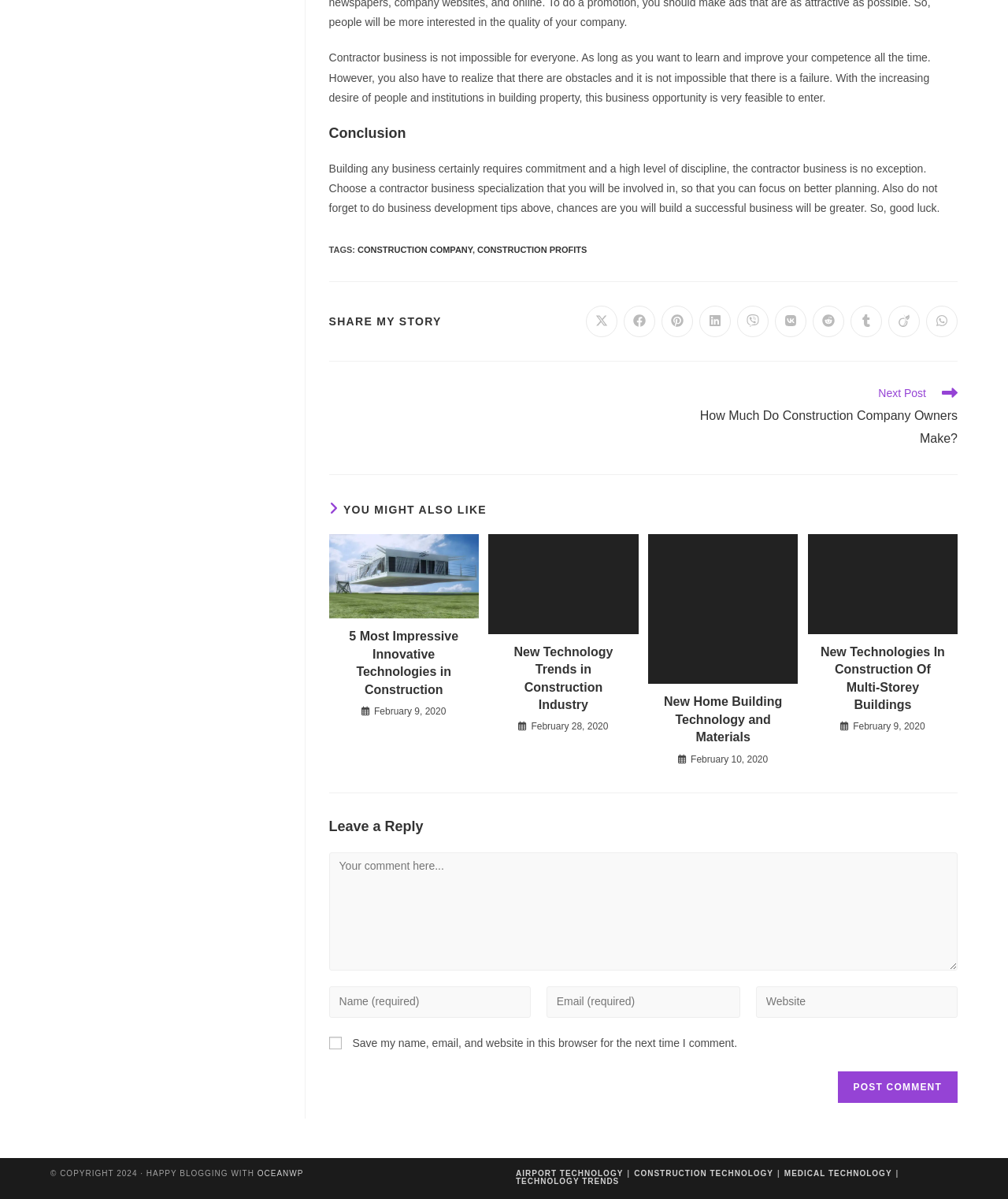What is the title of the first related article?
Please provide a single word or phrase in response based on the screenshot.

5 Most Impressive Innovative Technologies in Construction